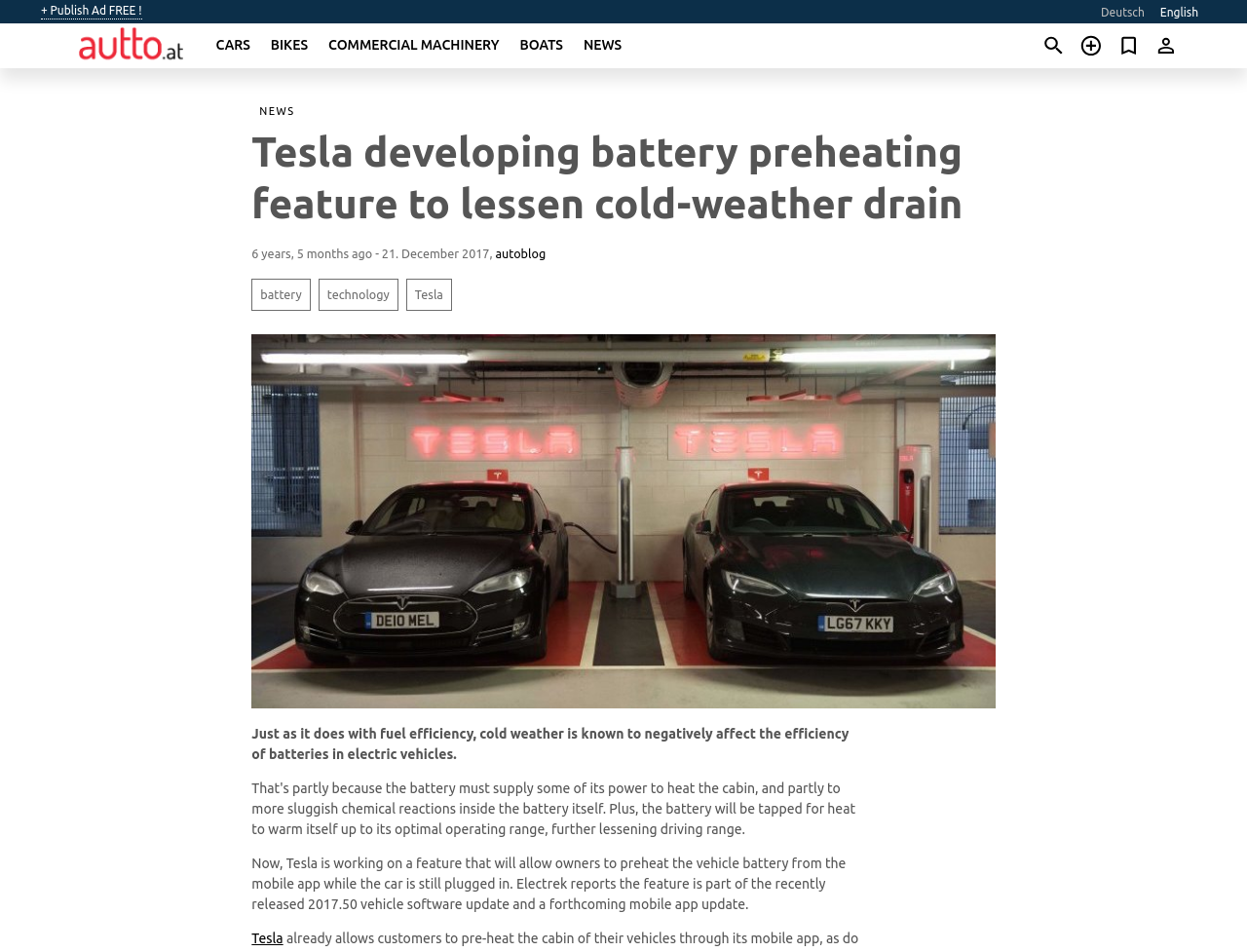What is the language of the webpage?
Please provide a single word or phrase based on the screenshot.

English